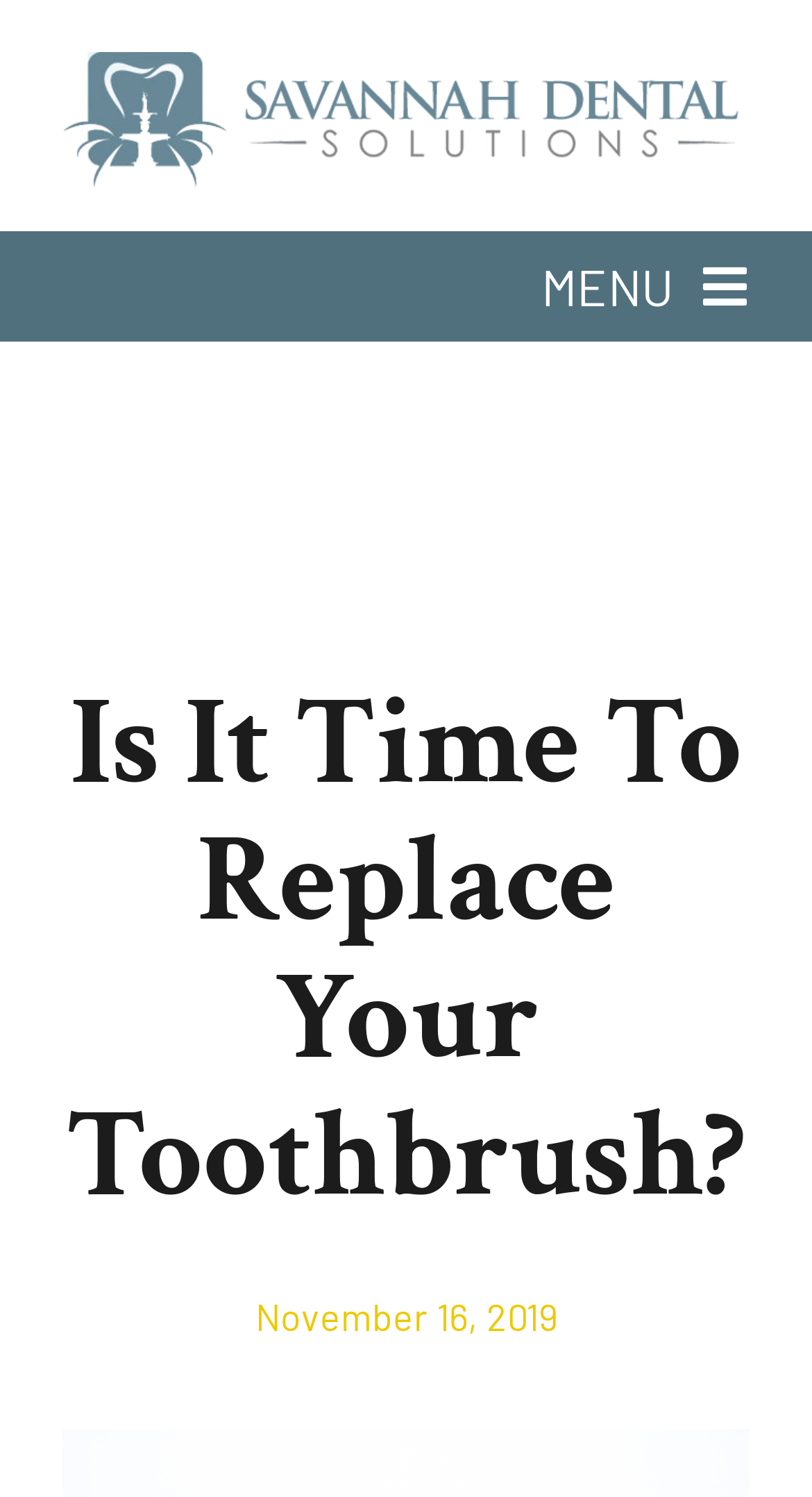Identify the bounding box coordinates for the UI element described as follows: Services. Use the format (top-left x, top-left y, bottom-right x, bottom-right y) and ensure all values are floating point numbers between 0 and 1.

[0.0, 0.412, 1.0, 0.502]